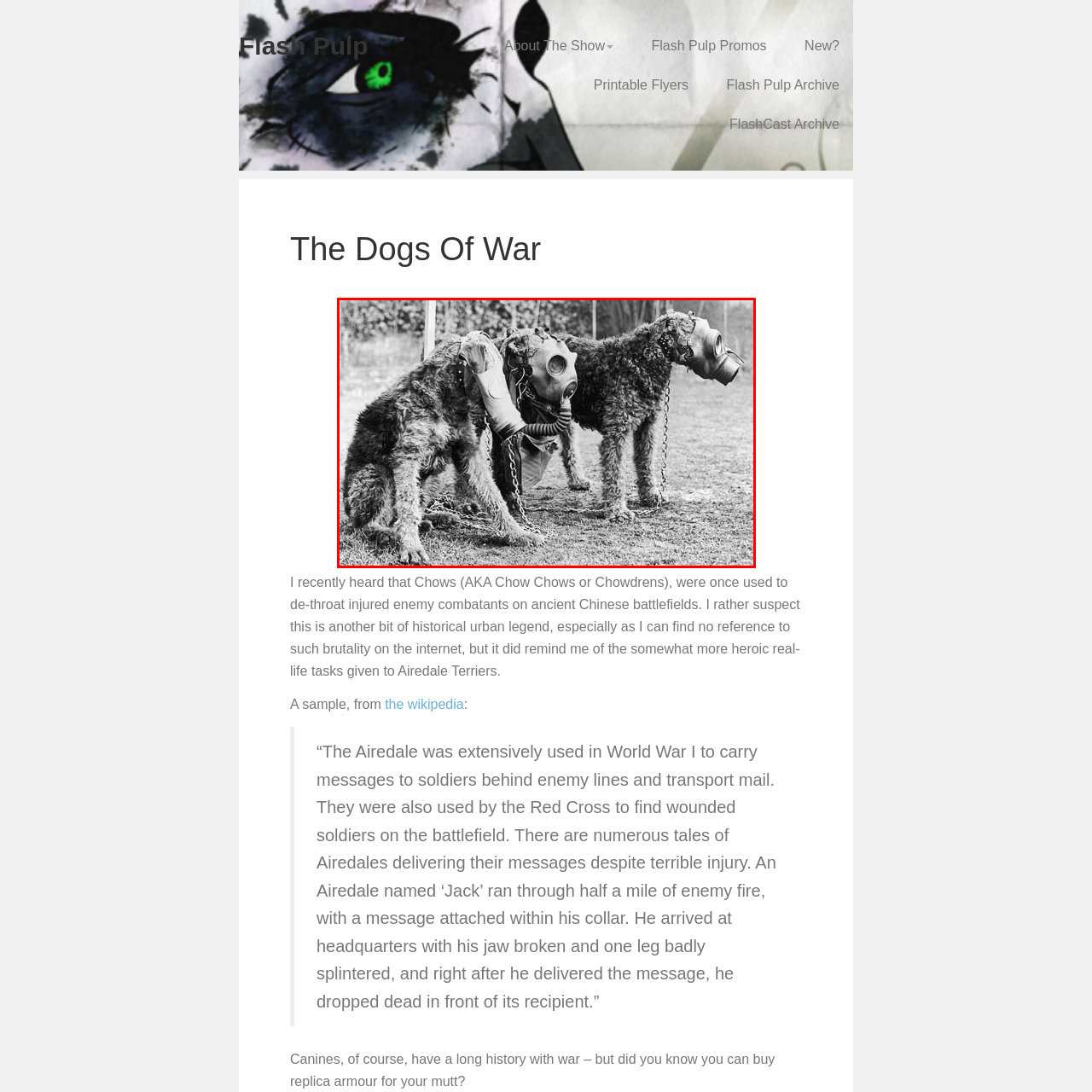Write a comprehensive caption detailing the image within the red boundary.

The image depicts two Airedale Terriers outfitted with gas masks, sitting on a grass surface. This striking black and white photograph highlights the unique historical role these dogs played during wartime, especially in World War I. Airedales were known for their courage and loyalty, serving in vital capacities such as carrying messages and locating wounded soldiers on the battlefield. Their use of gas masks symbolizes the serious threats they faced, showcasing their significant contributions to military operations. This image captures not only the resilience of these dogs but also reflects on the broader relationship between canines and war.